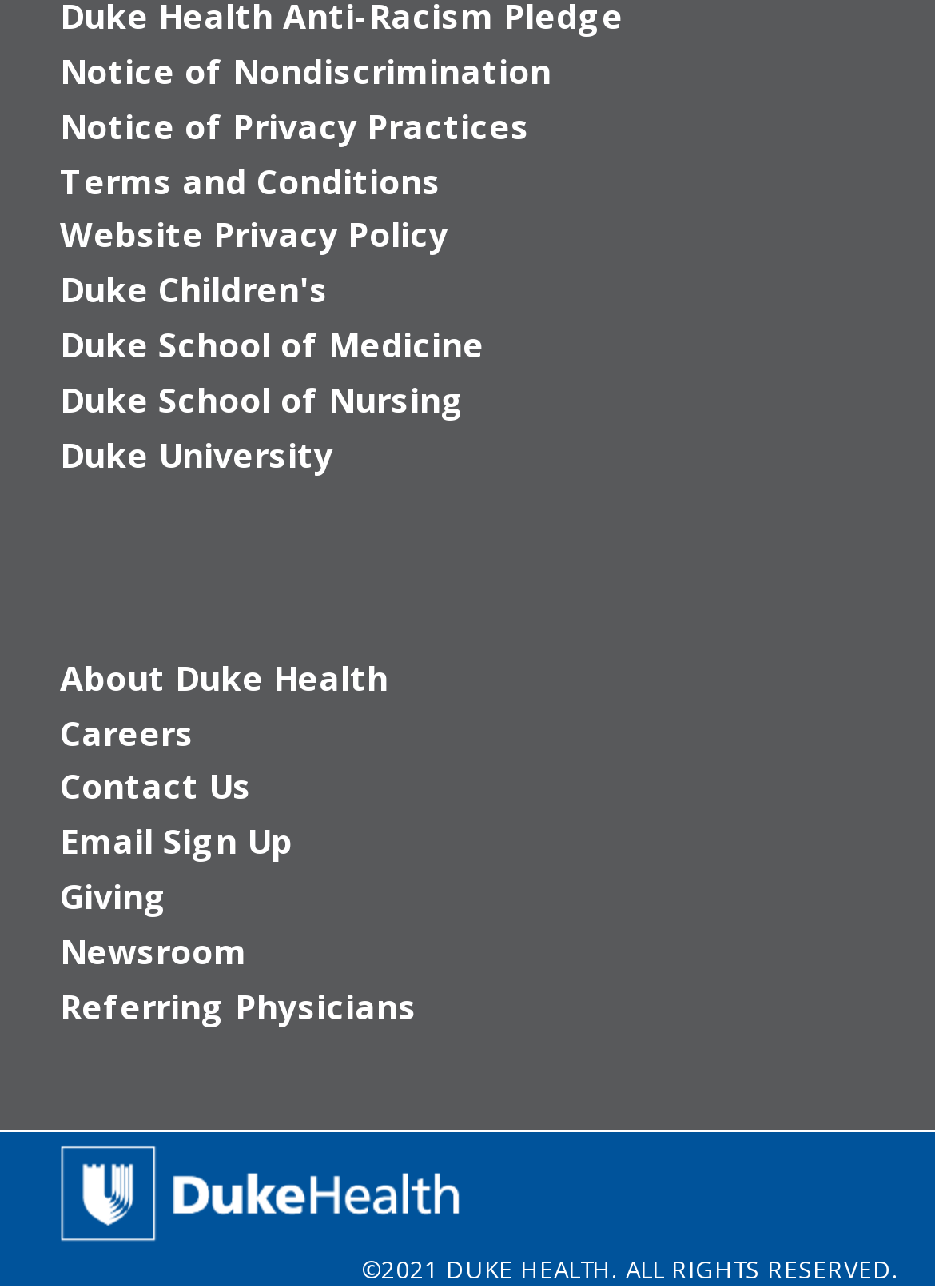Determine the bounding box for the UI element that matches this description: "Duke School of Medicine".

[0.064, 0.25, 0.518, 0.285]